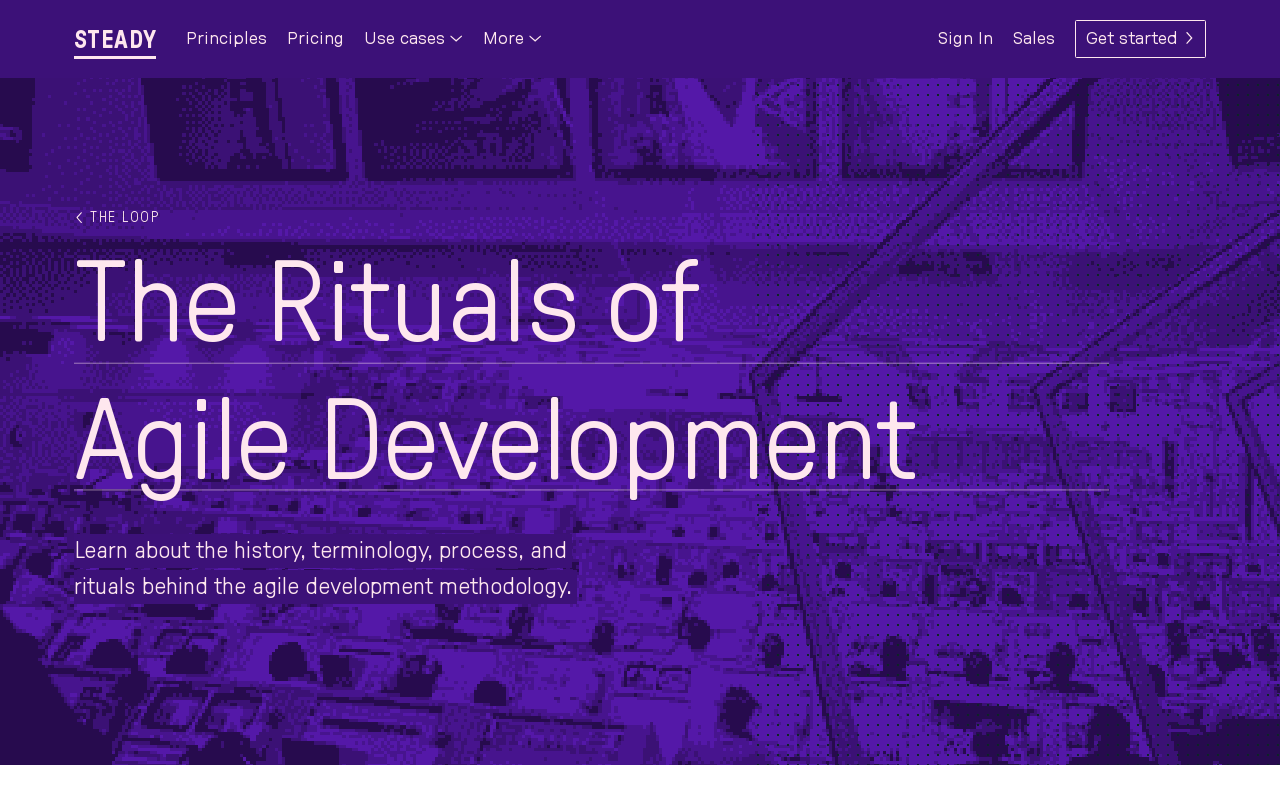Find the bounding box coordinates of the clickable element required to execute the following instruction: "Click on the 'Principles' link". Provide the coordinates as four float numbers between 0 and 1, i.e., [left, top, right, bottom].

[0.138, 0.025, 0.217, 0.074]